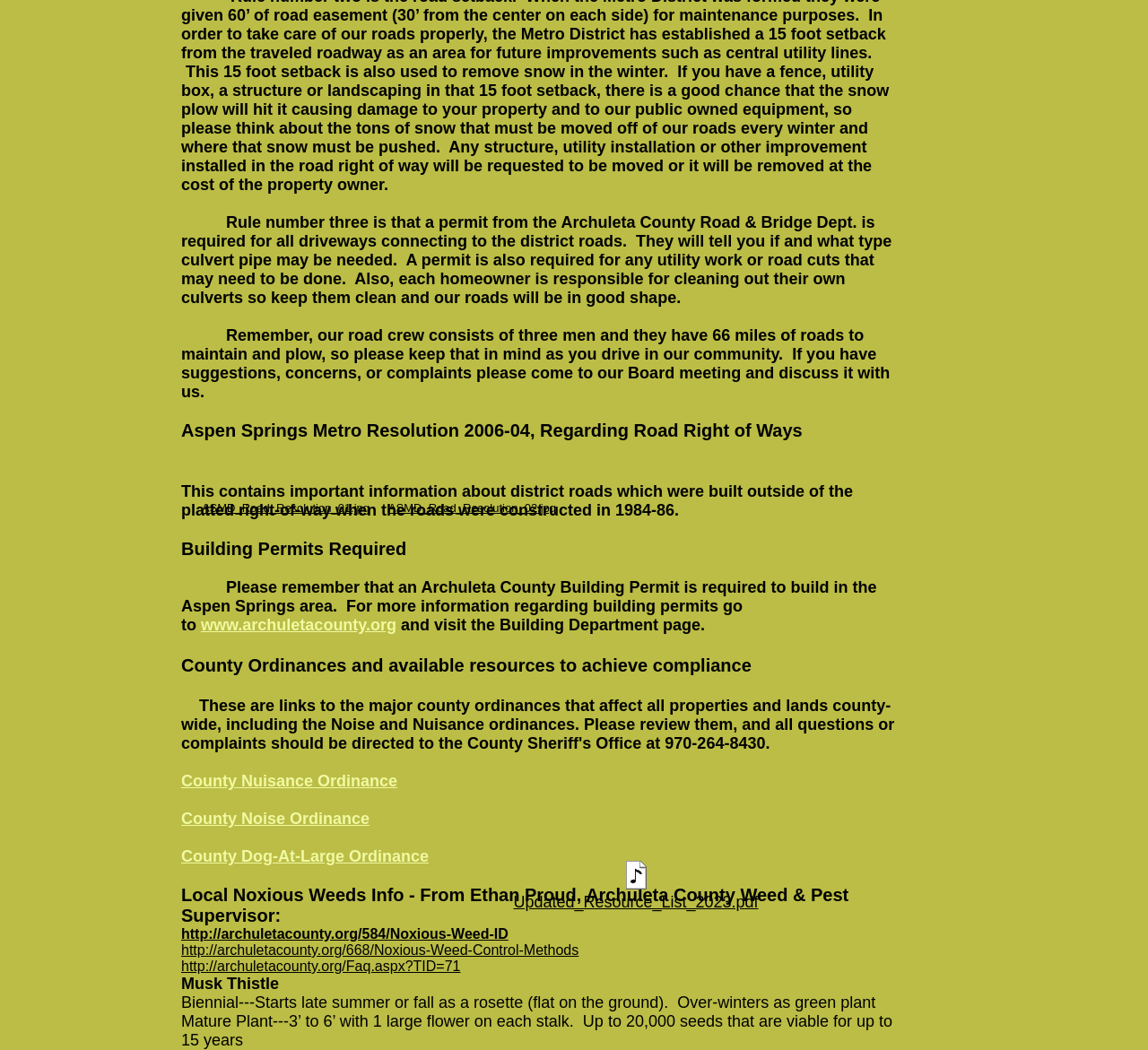Please answer the following question as detailed as possible based on the image: 
What is the purpose of the links to County Ordinances?

The text mentions 'County Ordinances and available resources to achieve compliance.' This suggests that the links to County Ordinances are provided to help individuals understand and comply with the relevant regulations and laws.